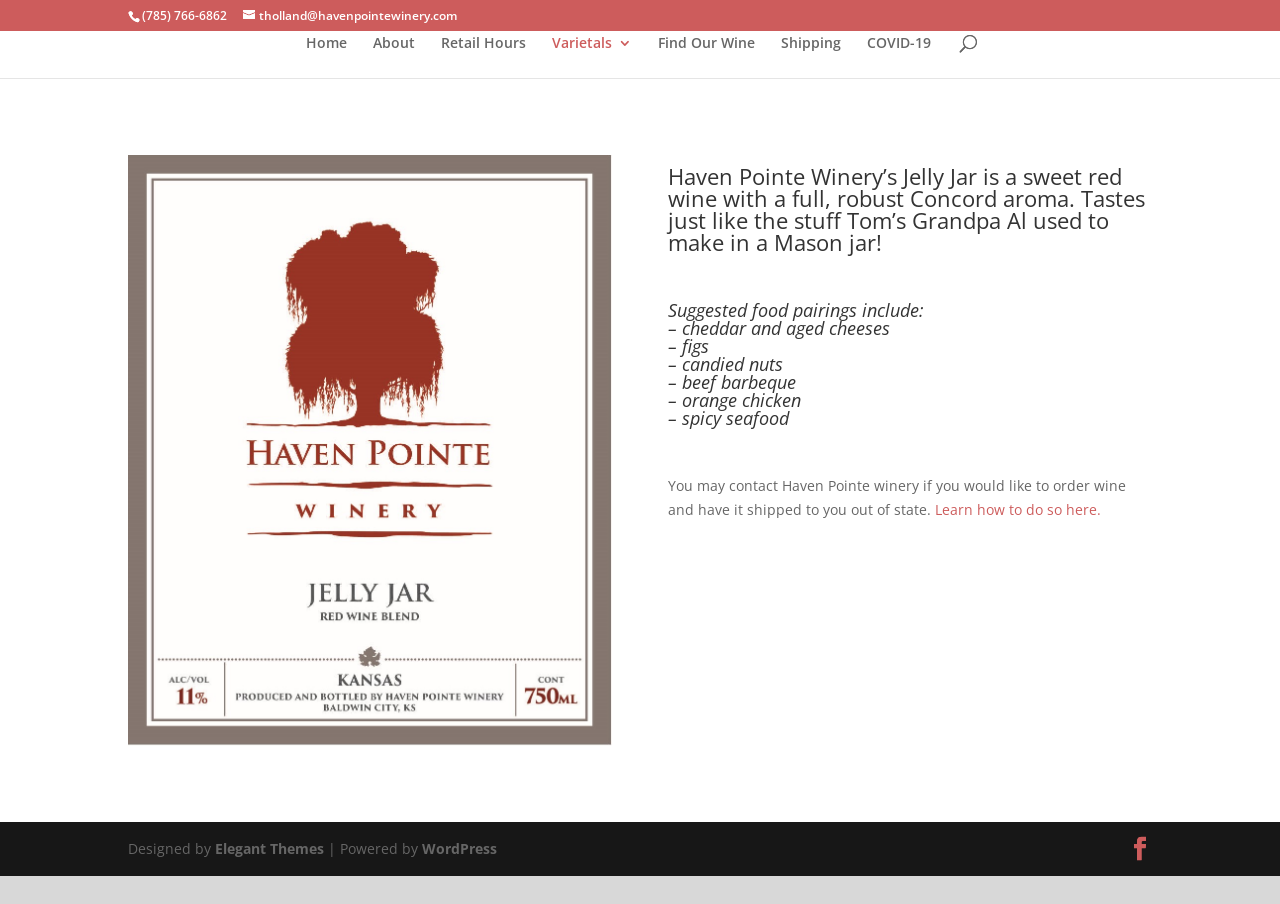What platform is the website powered by?
Using the visual information, answer the question in a single word or phrase.

WordPress